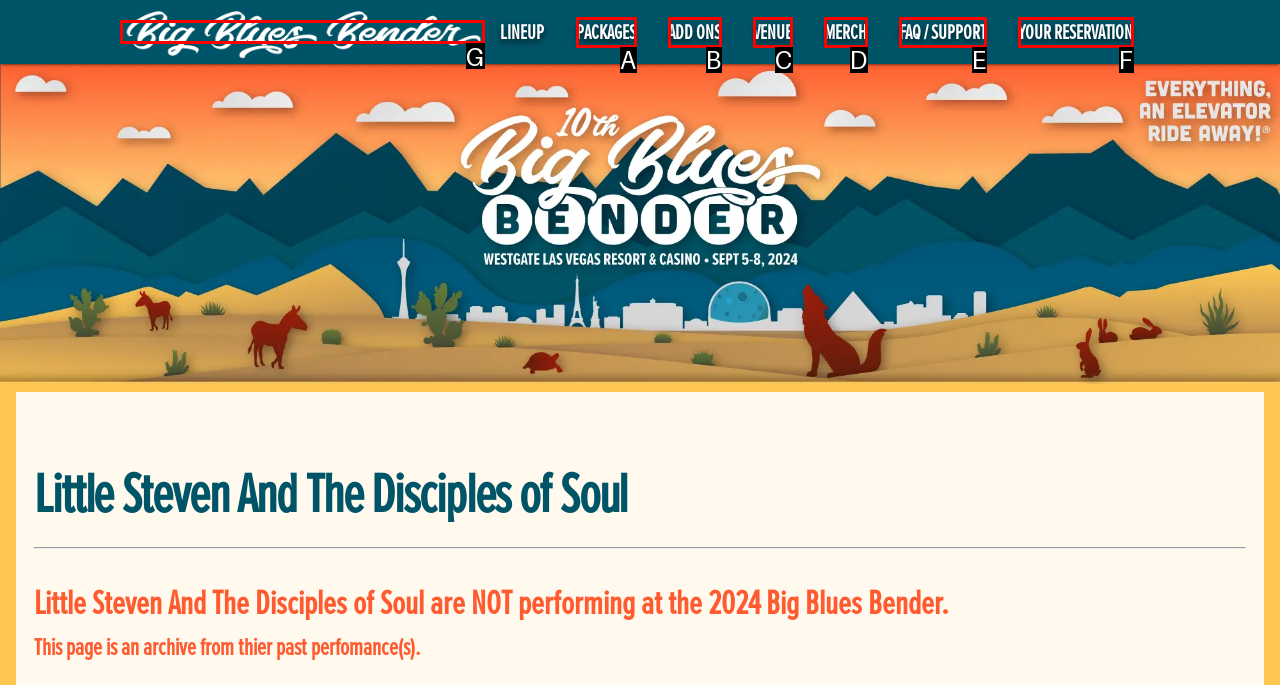Based on the given description: alt="Big Blues Bender Menu", identify the correct option and provide the corresponding letter from the given choices directly.

G